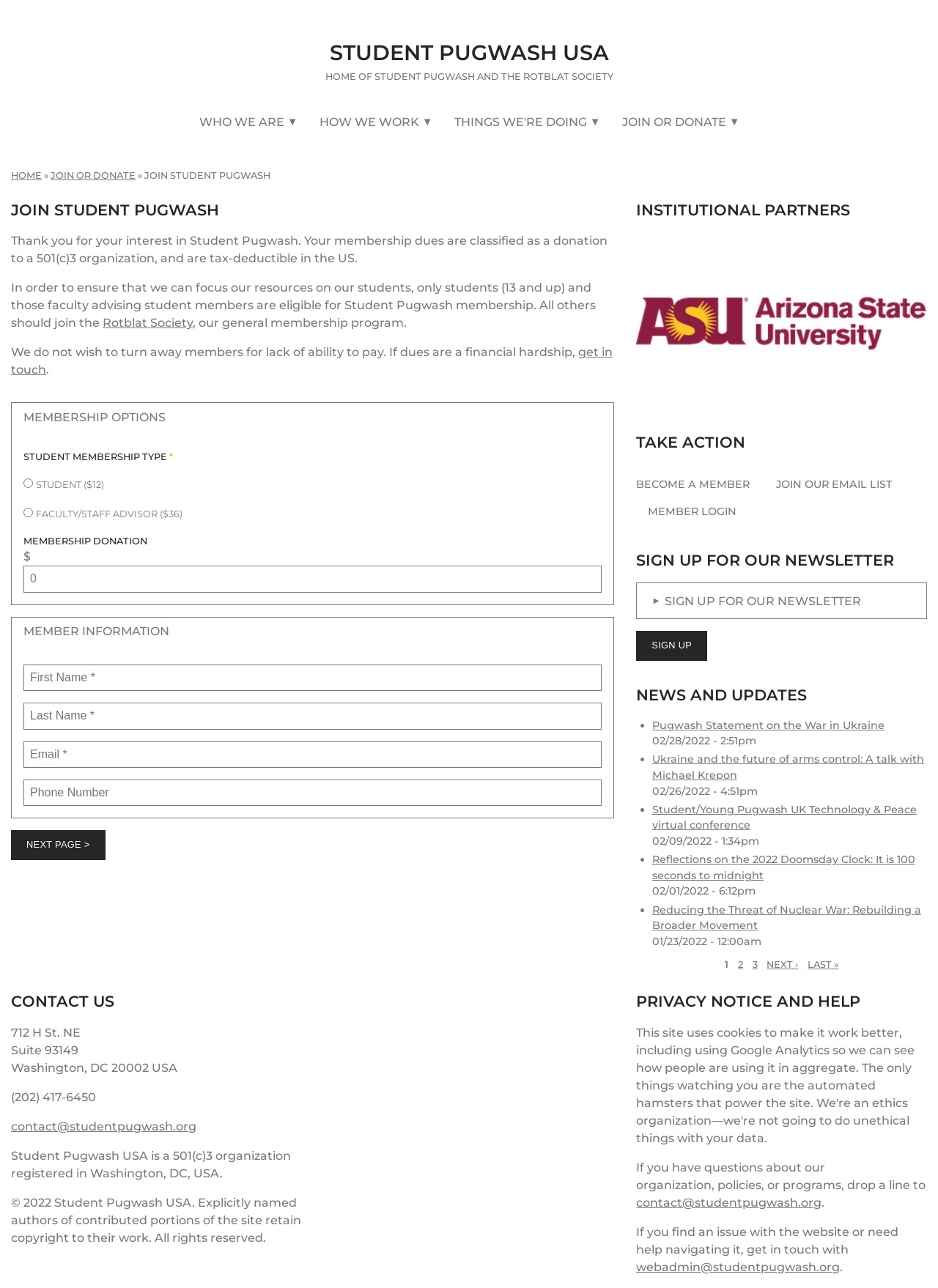Provide a short, one-word or phrase answer to the question below:
What is the address of Student Pugwash USA?

712 H St. NE, Suite 93149, Washington, DC 20002 USA